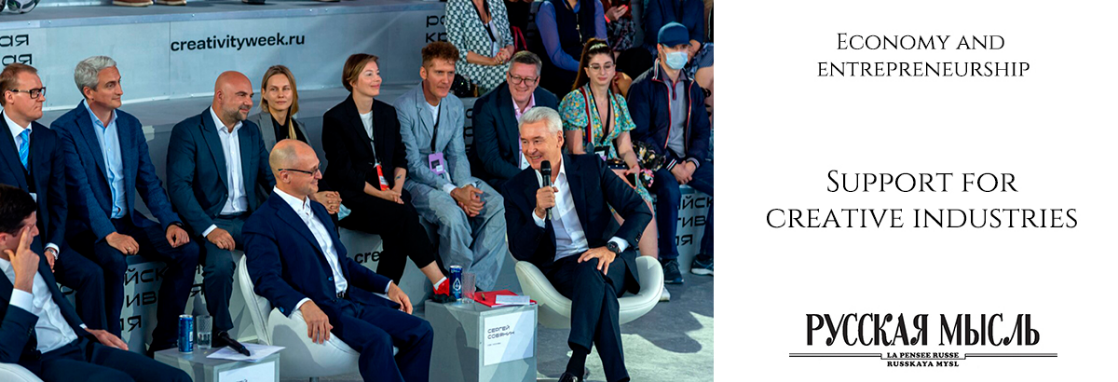What is the atmosphere of the event?
From the details in the image, provide a complete and detailed answer to the question.

The caption describes the overall atmosphere of the event as a dynamic exchange of ideas aimed at promoting innovation and growth within the creative industries, which suggests that the event is lively and engaging.